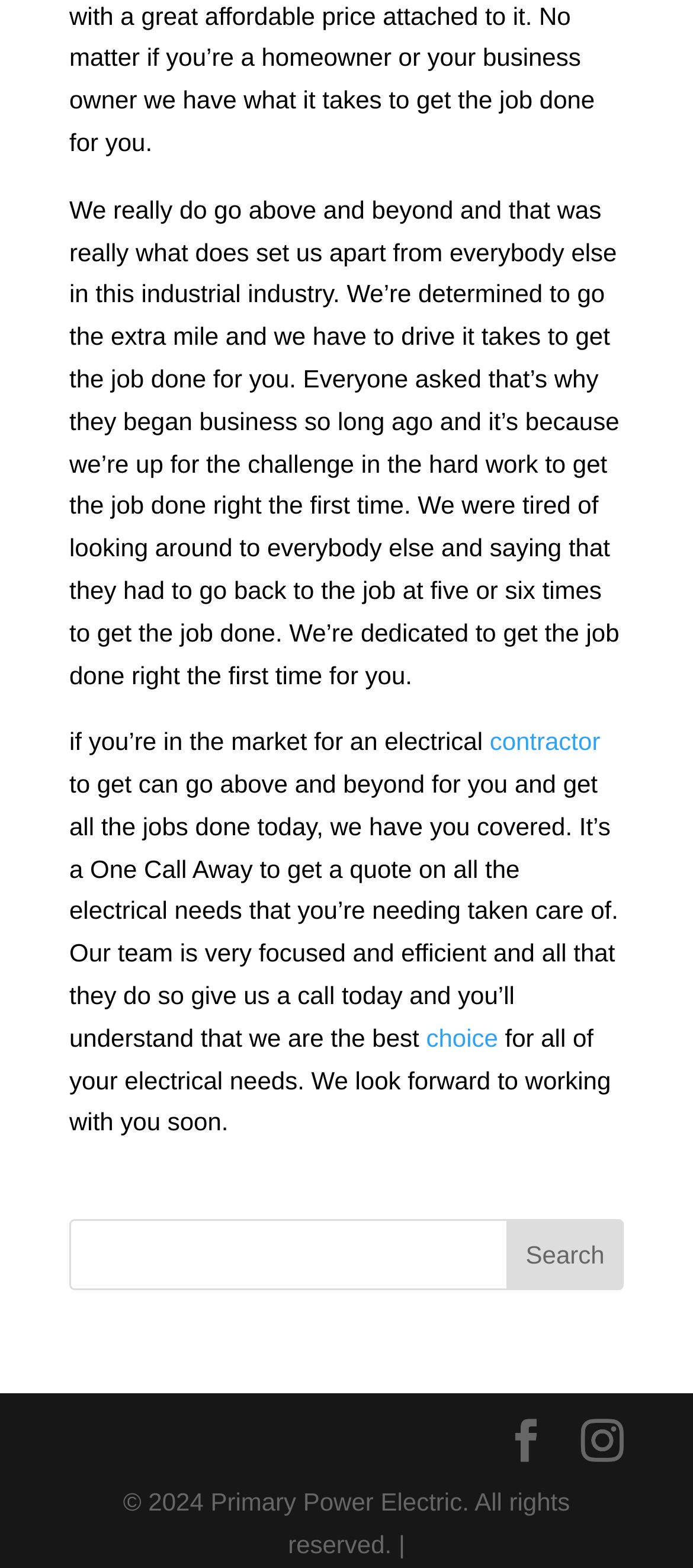What is the company's name?
Answer the question with a detailed and thorough explanation.

The company's name is mentioned in the copyright notice at the bottom of the page, which reads '© 2024 Primary Power Electric. All rights reserved.'